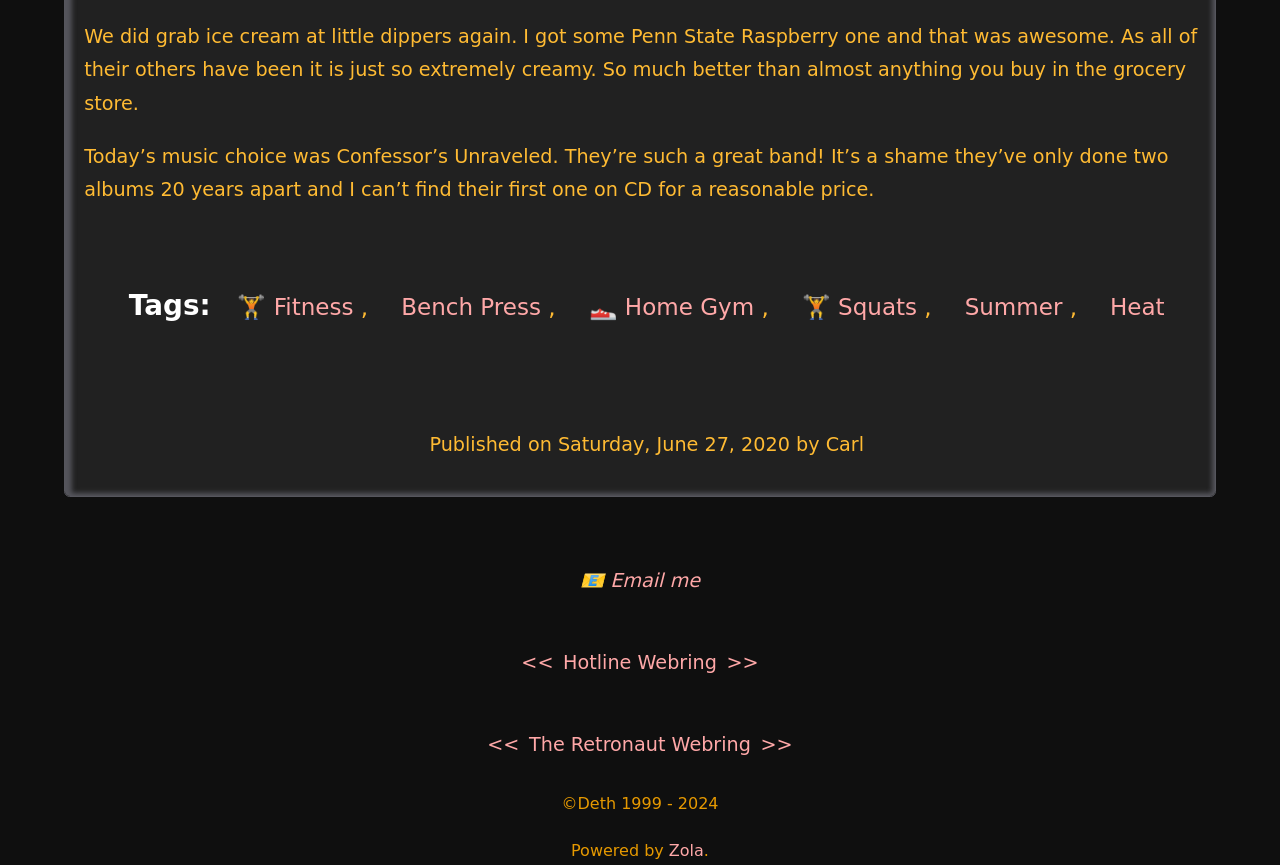Please identify the bounding box coordinates of the area that needs to be clicked to follow this instruction: "View the 'The Retronaut Webring' page".

[0.413, 0.847, 0.587, 0.873]